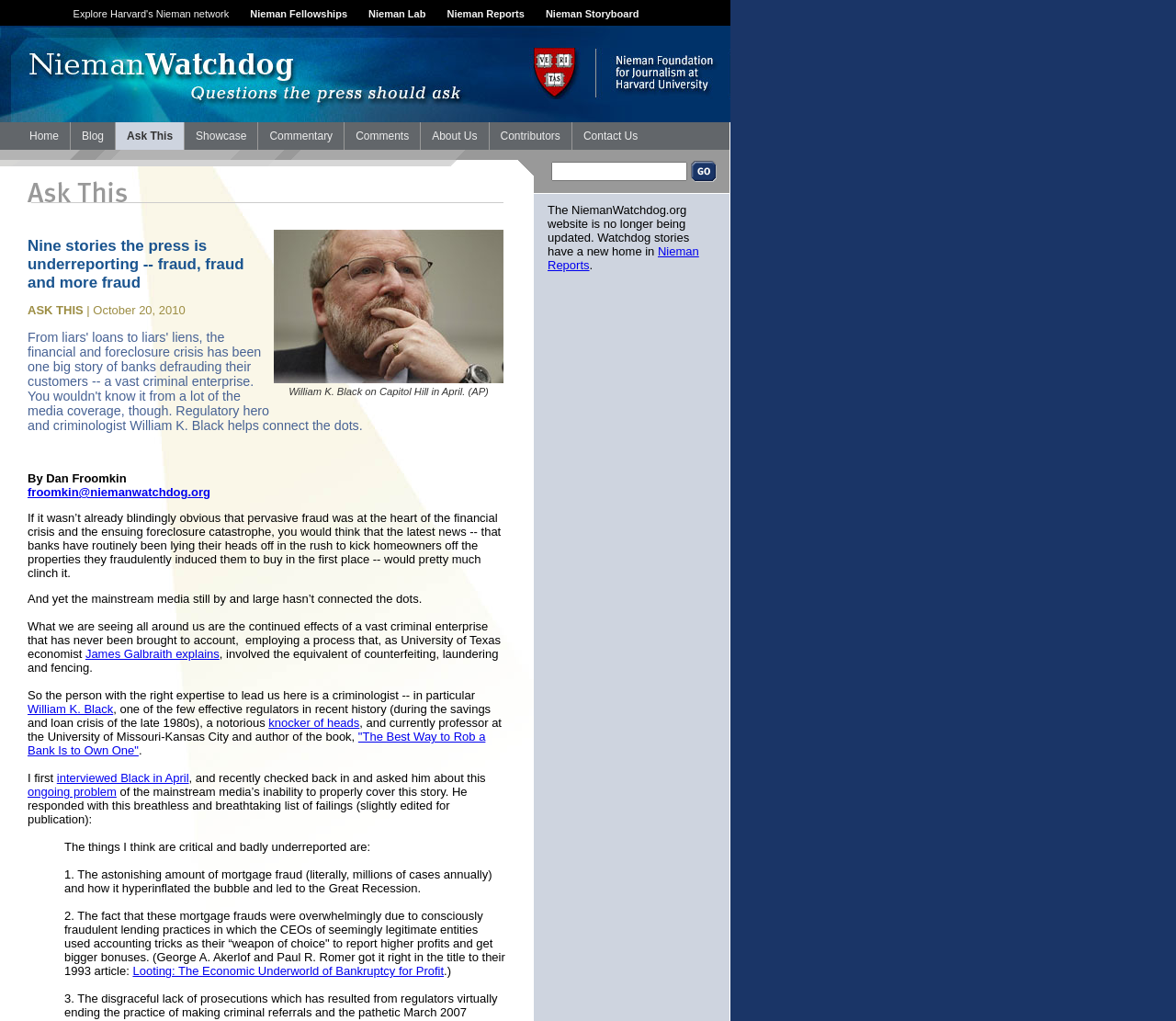Please respond in a single word or phrase: 
What is the topic of the article?

Financial crisis and fraud